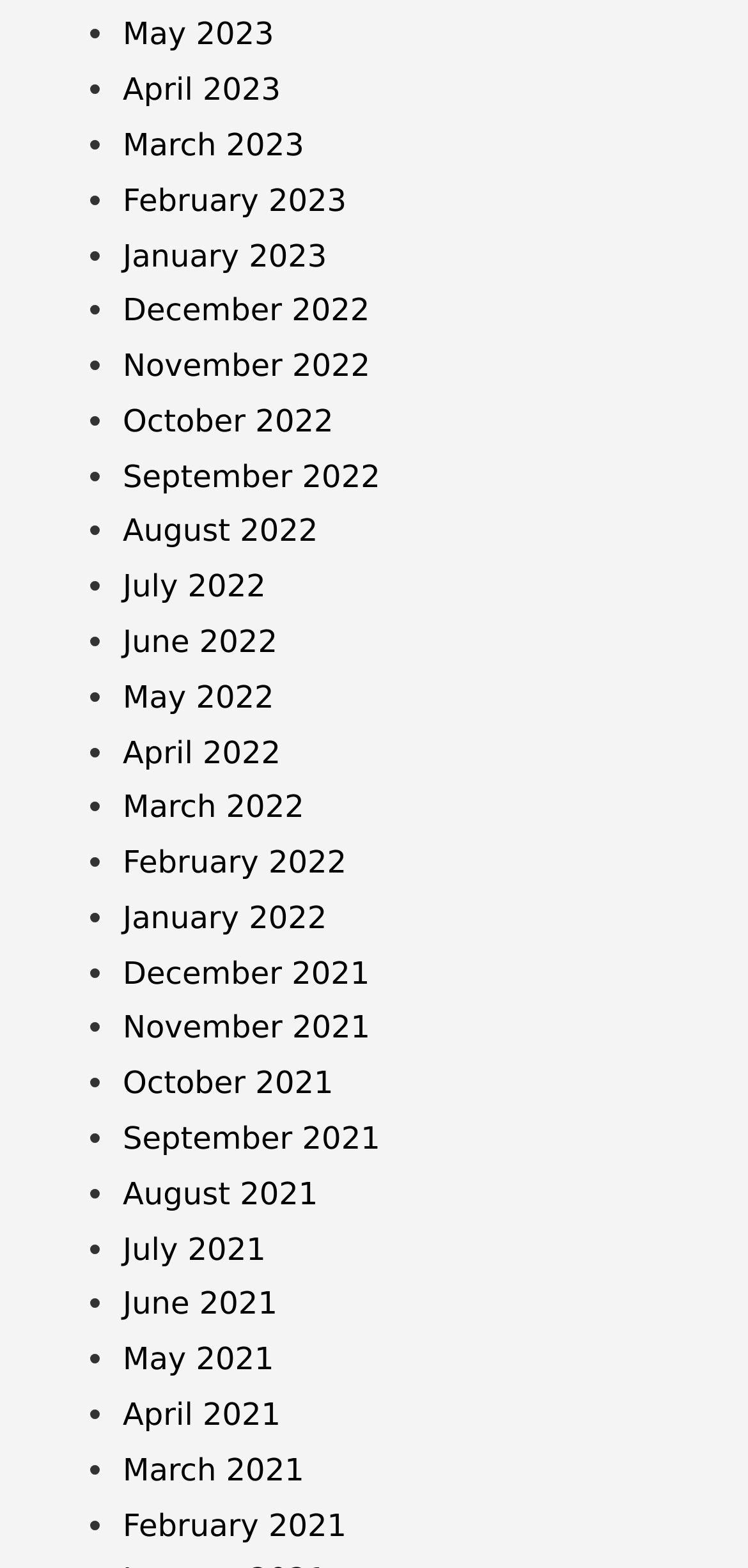Identify the bounding box coordinates of the clickable region required to complete the instruction: "Explore articles in Health & Fitness". The coordinates should be given as four float numbers within the range of 0 and 1, i.e., [left, top, right, bottom].

None